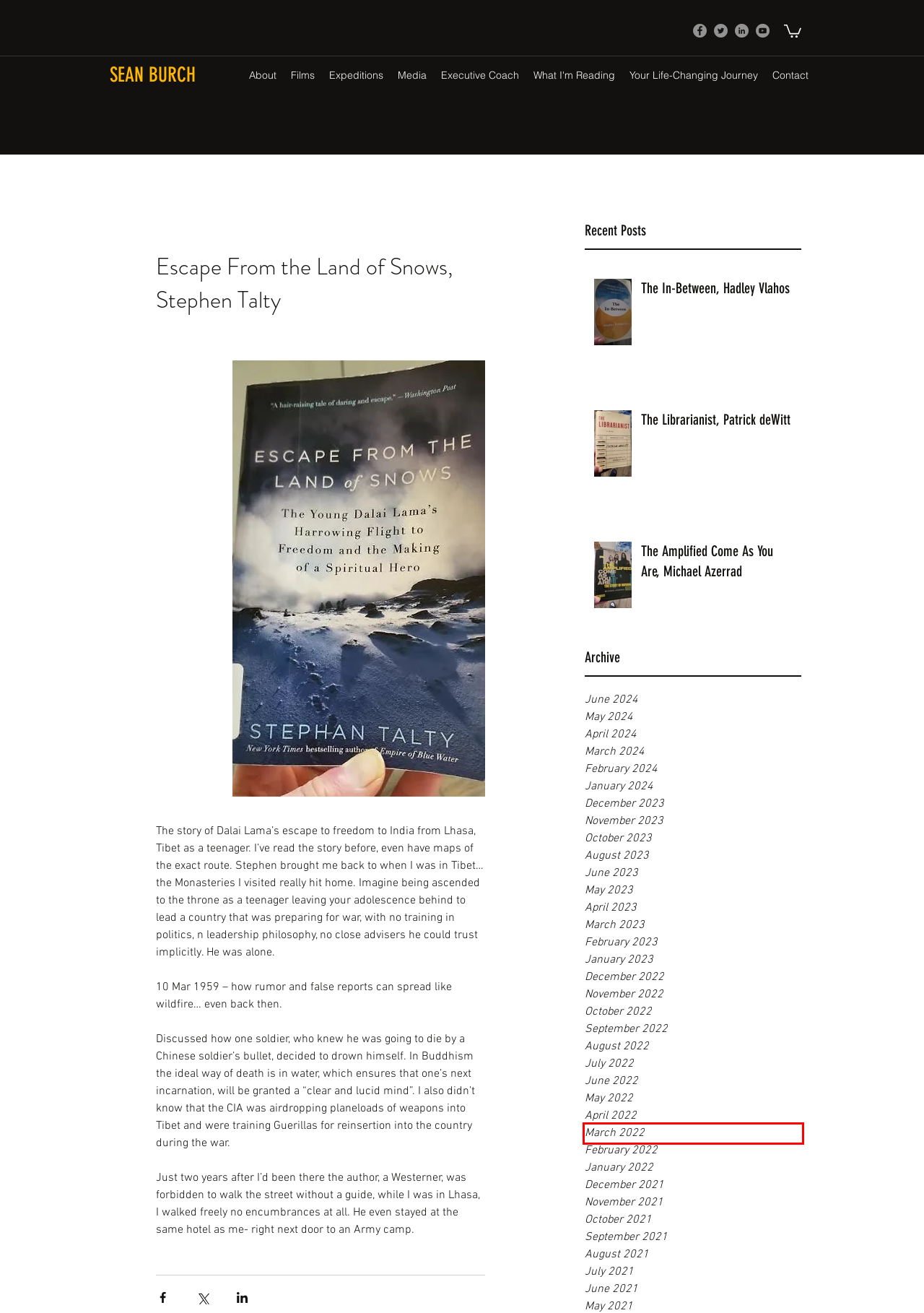Observe the screenshot of a webpage with a red bounding box highlighting an element. Choose the webpage description that accurately reflects the new page after the element within the bounding box is clicked. Here are the candidates:
A. January - 2023
B. Blog | Sean Burch
C. March - 2022
D. October - 2022
E. September - 2021
F. February - 2024
G. Contact | Sean Burch
H. May - 2023

C